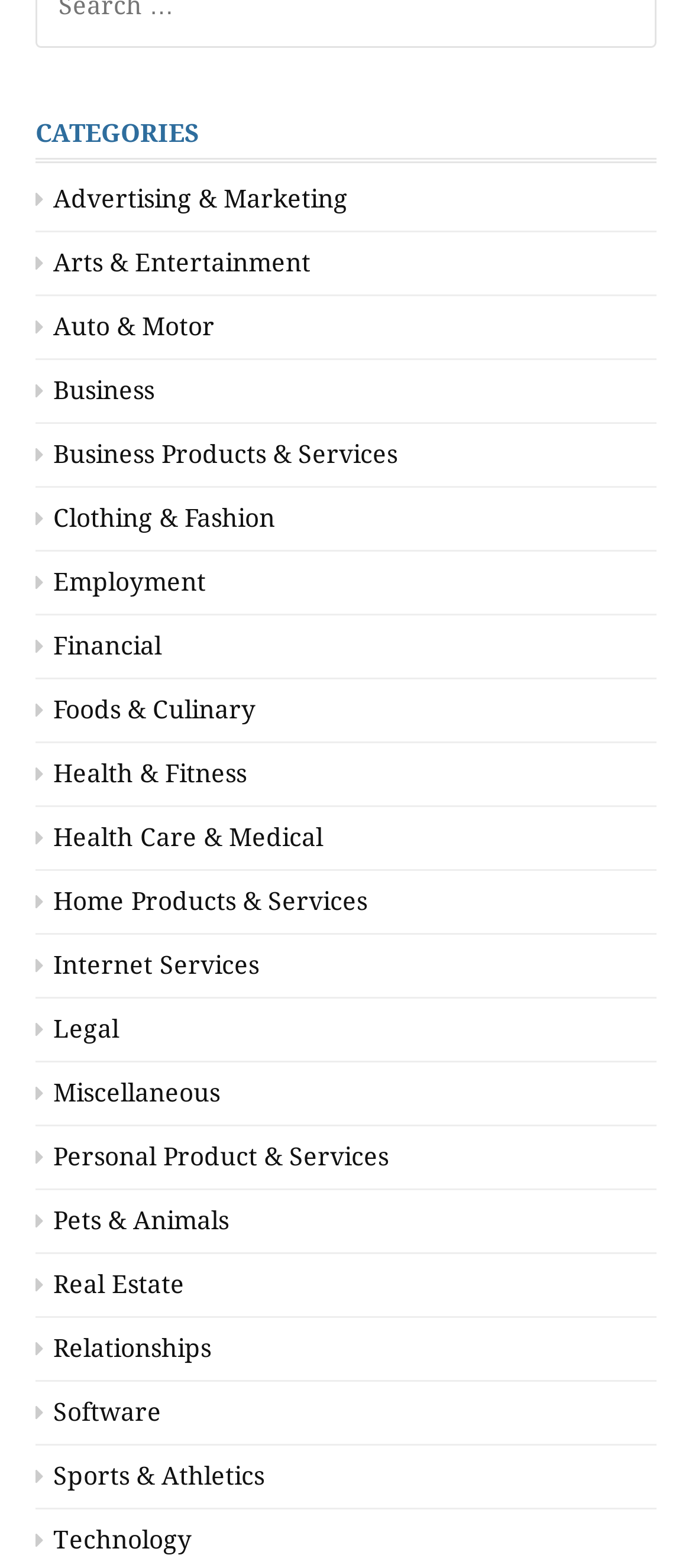Determine the bounding box coordinates of the section to be clicked to follow the instruction: "Browse Advertising & Marketing". The coordinates should be given as four float numbers between 0 and 1, formatted as [left, top, right, bottom].

[0.051, 0.117, 0.503, 0.136]